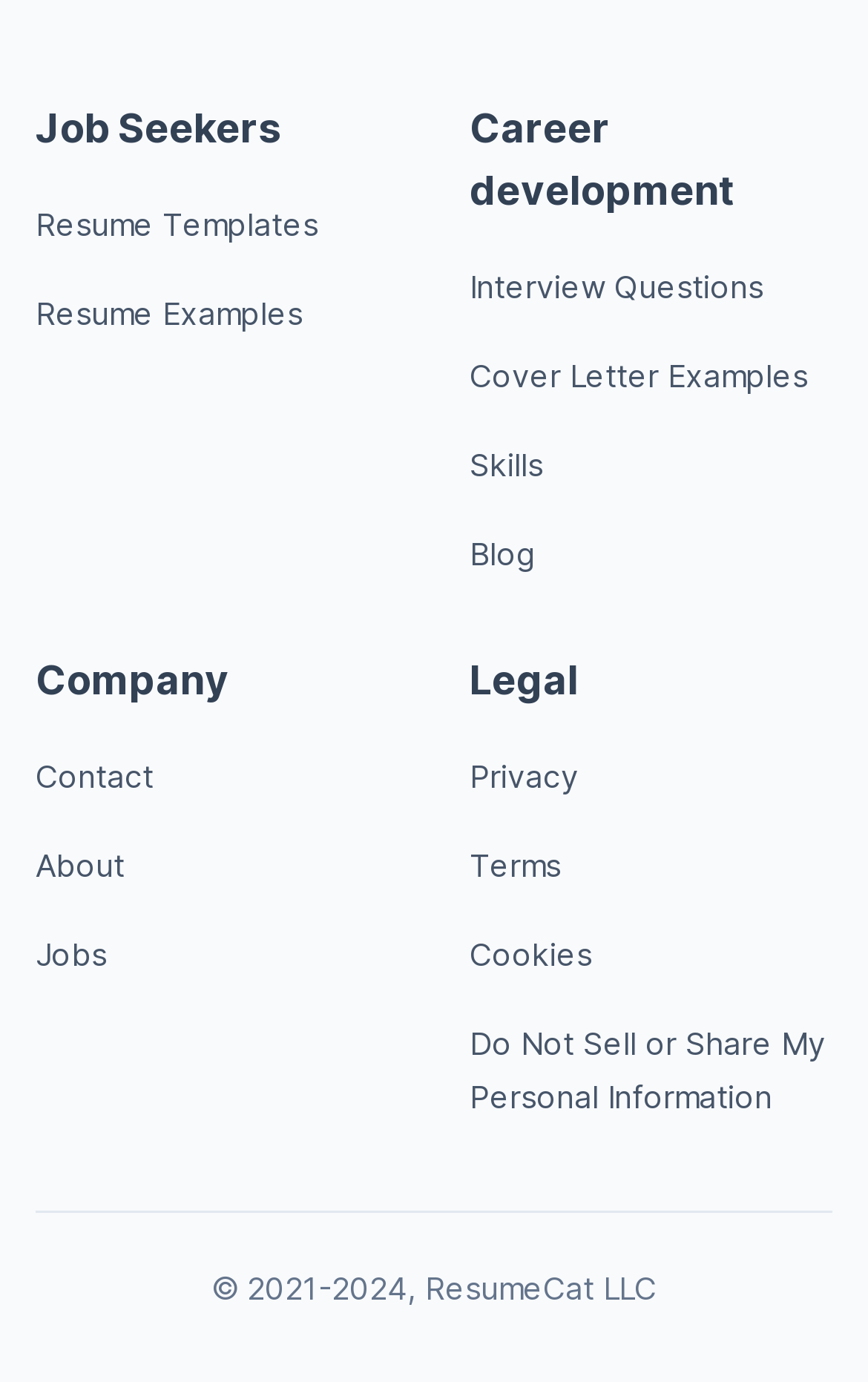Could you specify the bounding box coordinates for the clickable section to complete the following instruction: "Read the blog"?

[0.541, 0.387, 0.618, 0.415]